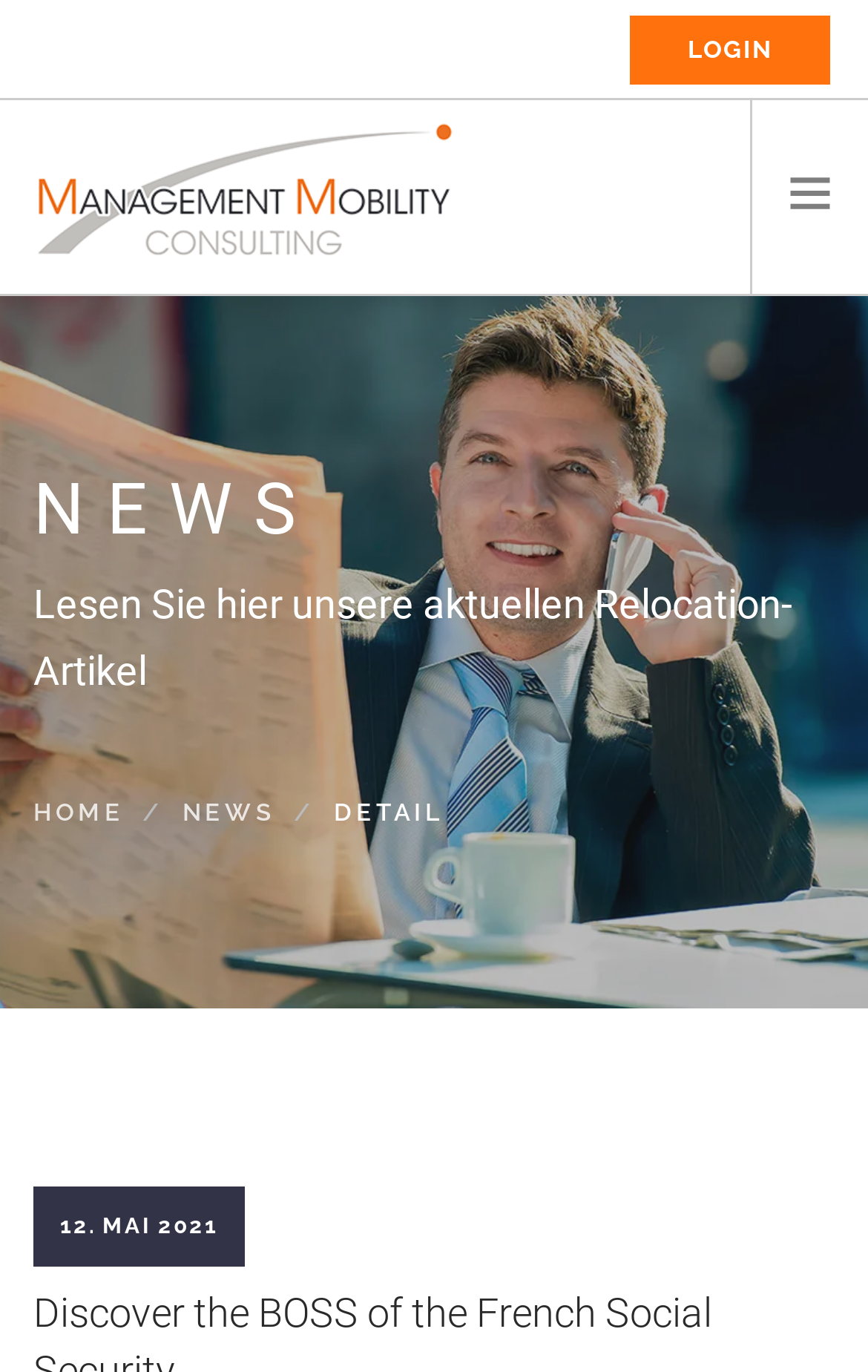Please indicate the bounding box coordinates of the element's region to be clicked to achieve the instruction: "click on LOGIN". Provide the coordinates as four float numbers between 0 and 1, i.e., [left, top, right, bottom].

[0.726, 0.012, 0.956, 0.062]